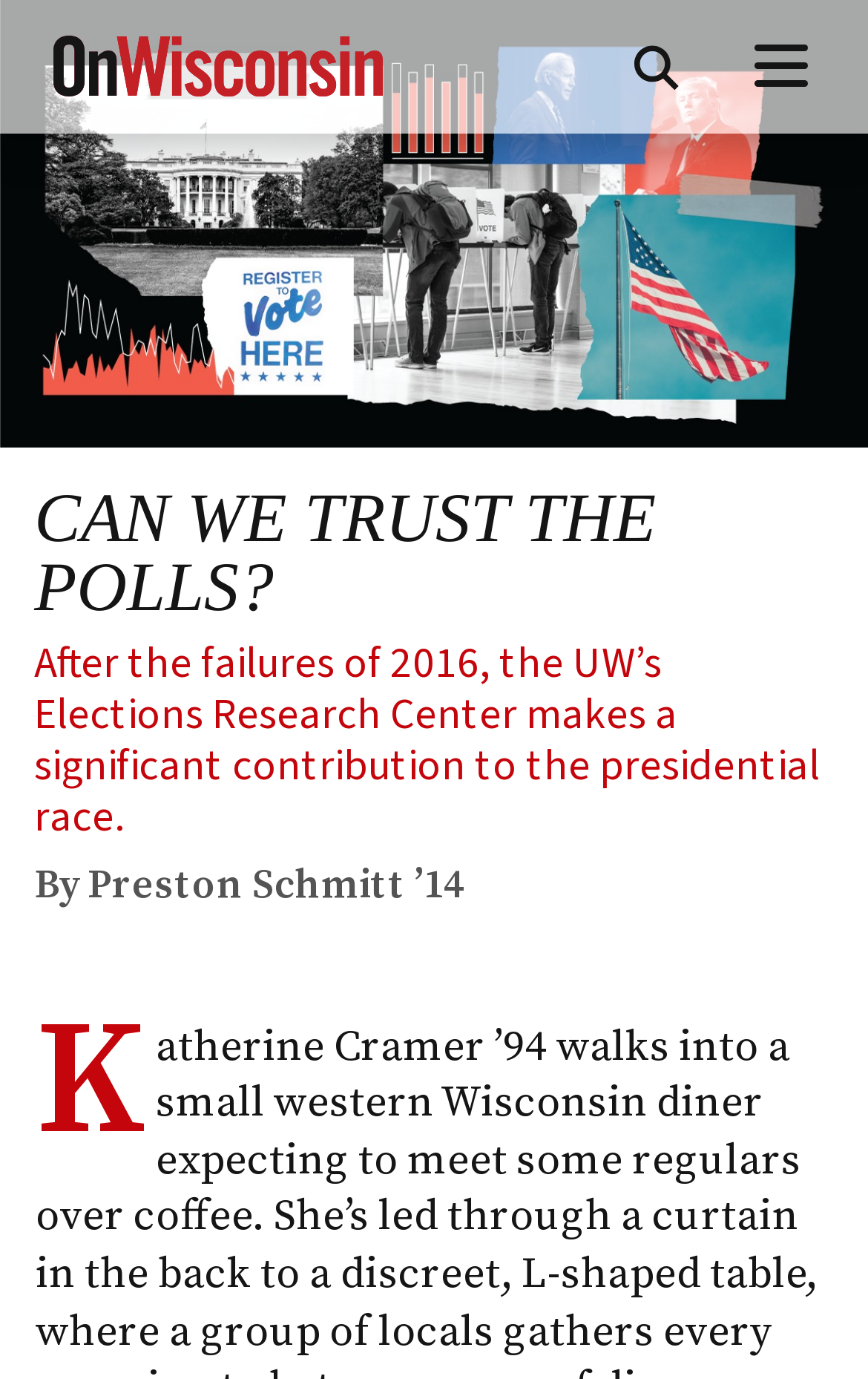Determine the bounding box for the UI element described here: "Skip to main content".

[0.0, 0.0, 0.025, 0.015]